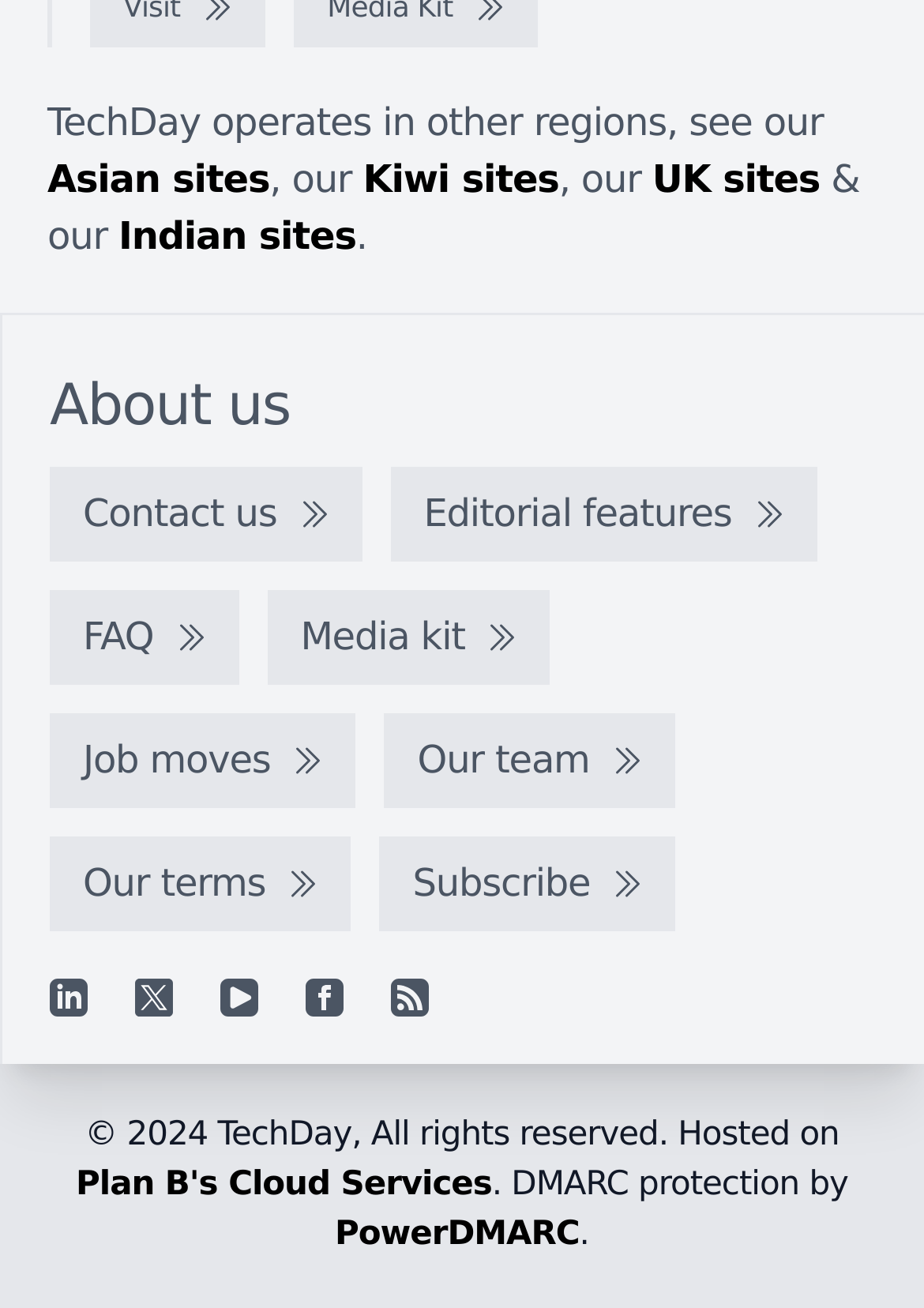Review the image closely and give a comprehensive answer to the question: What is the purpose of the 'About us' link?

The 'About us' link is likely intended to provide information about the website, its mission, and its team, as it is a common practice for websites to have an 'About us' section that provides such information.